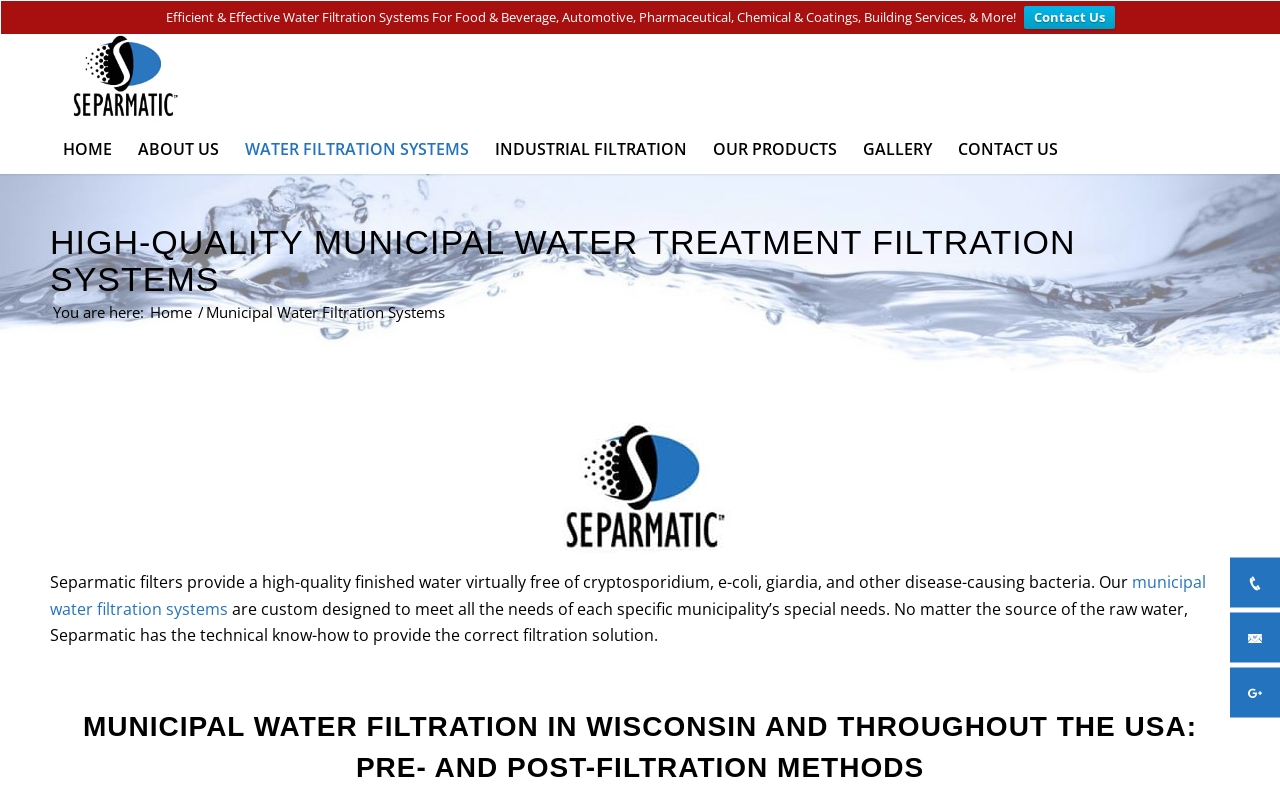Highlight the bounding box coordinates of the element that should be clicked to carry out the following instruction: "Click on the 'Contact Us' link". The coordinates must be given as four float numbers ranging from 0 to 1, i.e., [left, top, right, bottom].

[0.8, 0.008, 0.871, 0.036]